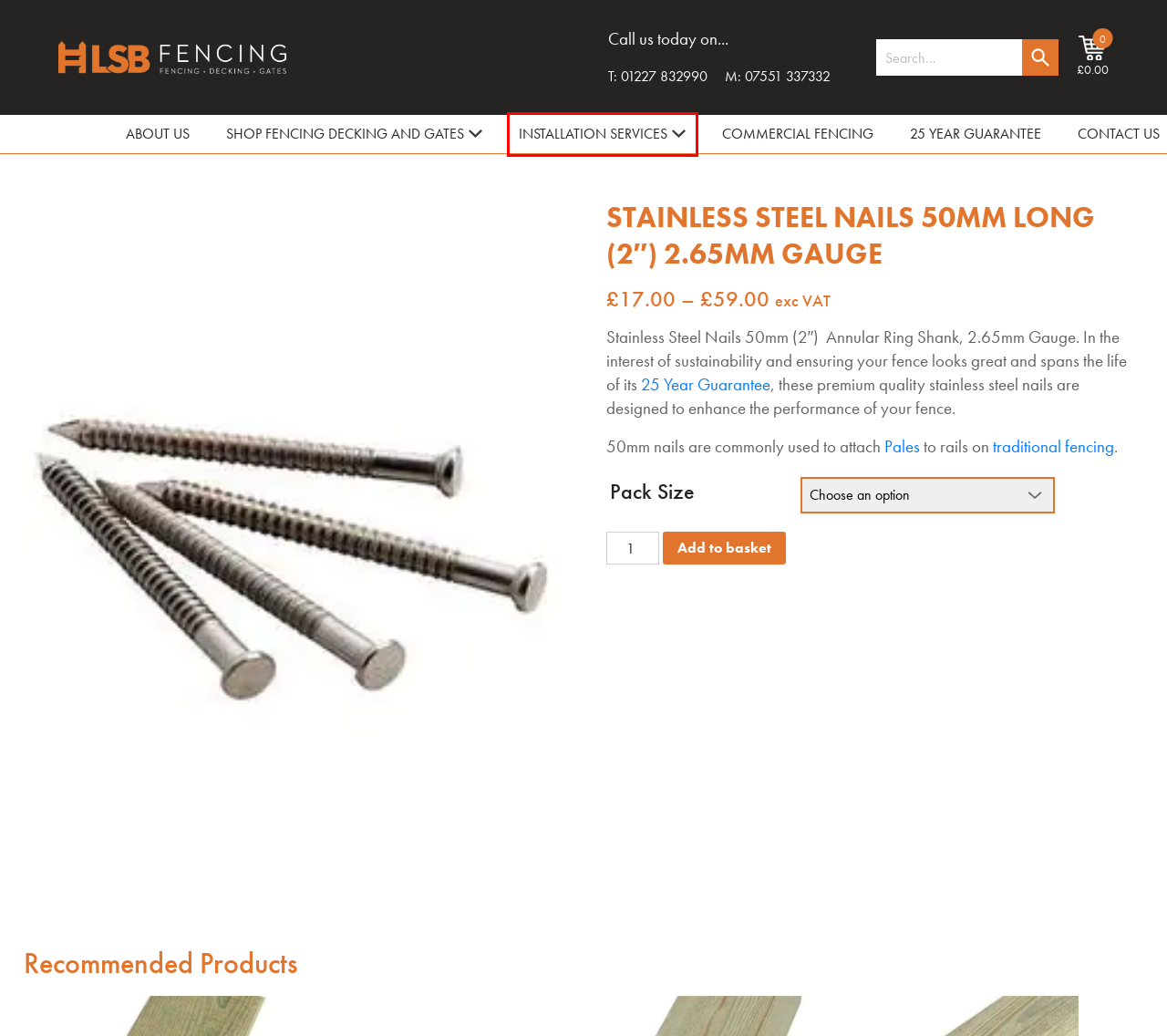Inspect the screenshot of a webpage with a red rectangle bounding box. Identify the webpage description that best corresponds to the new webpage after clicking the element inside the bounding box. Here are the candidates:
A. LSB Fencing, Decking & Gate Automation - 25 Year Guarantee
B. Shop Fencing Decking And Gates - 25 Year Anti Rot Guarantee
C. Traditional Featherboard Fencing Pale - 25 Year Guarantee
D. Cart | LSB Fencing, Decking & Gate Automation
E. About Us LSB Fencing Decking and Gates - 25 Year Guarantee
F. 25 year Guarantee Fencing, Decking & Gates - The Best
G. Best Fencing Decking and Gates Installation Services in Kent
H. Traditional Featherboard Fence Post - 25 Year Guarantee

G